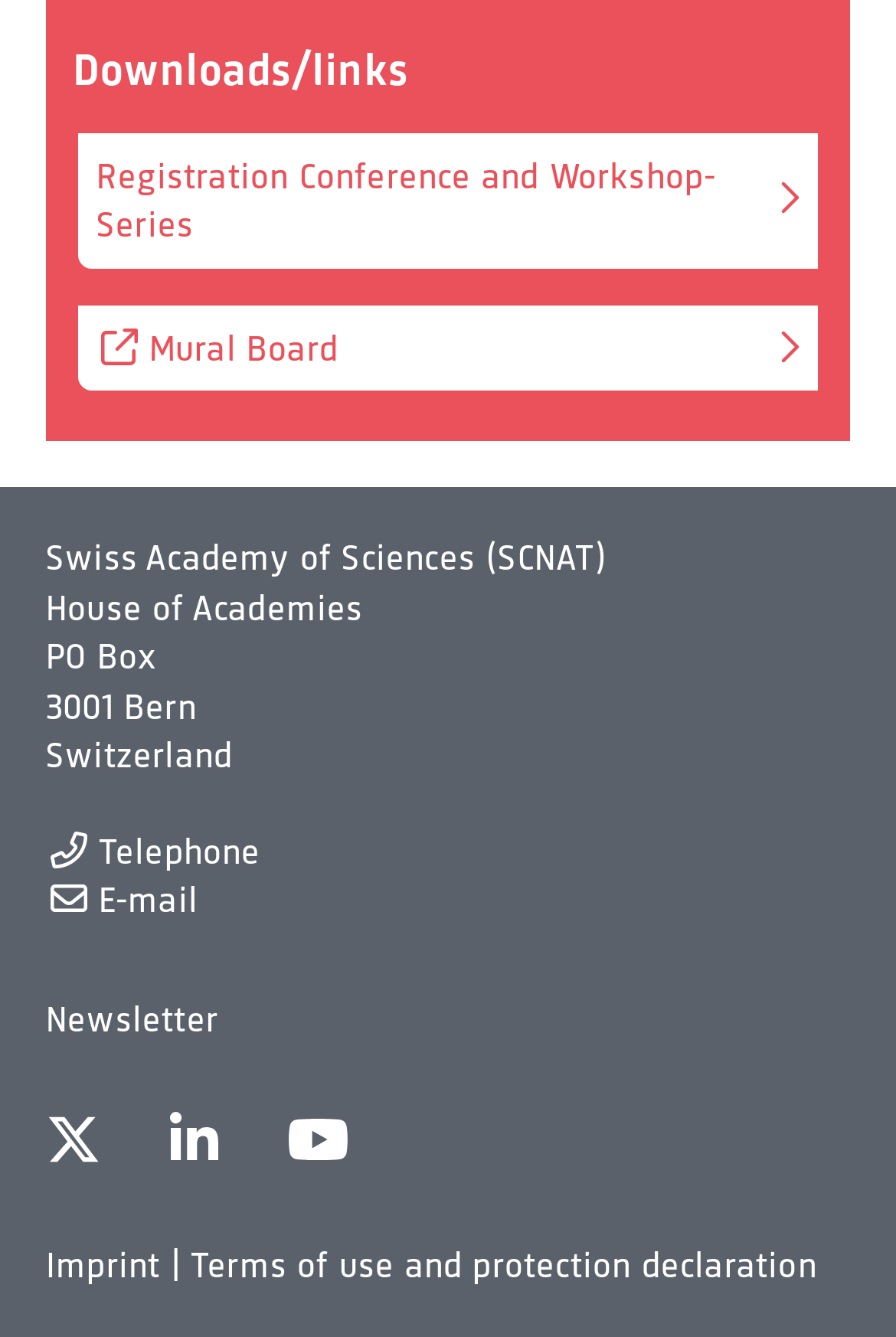Find the bounding box coordinates for the area that should be clicked to accomplish the instruction: "Go to the ABOUT page".

None